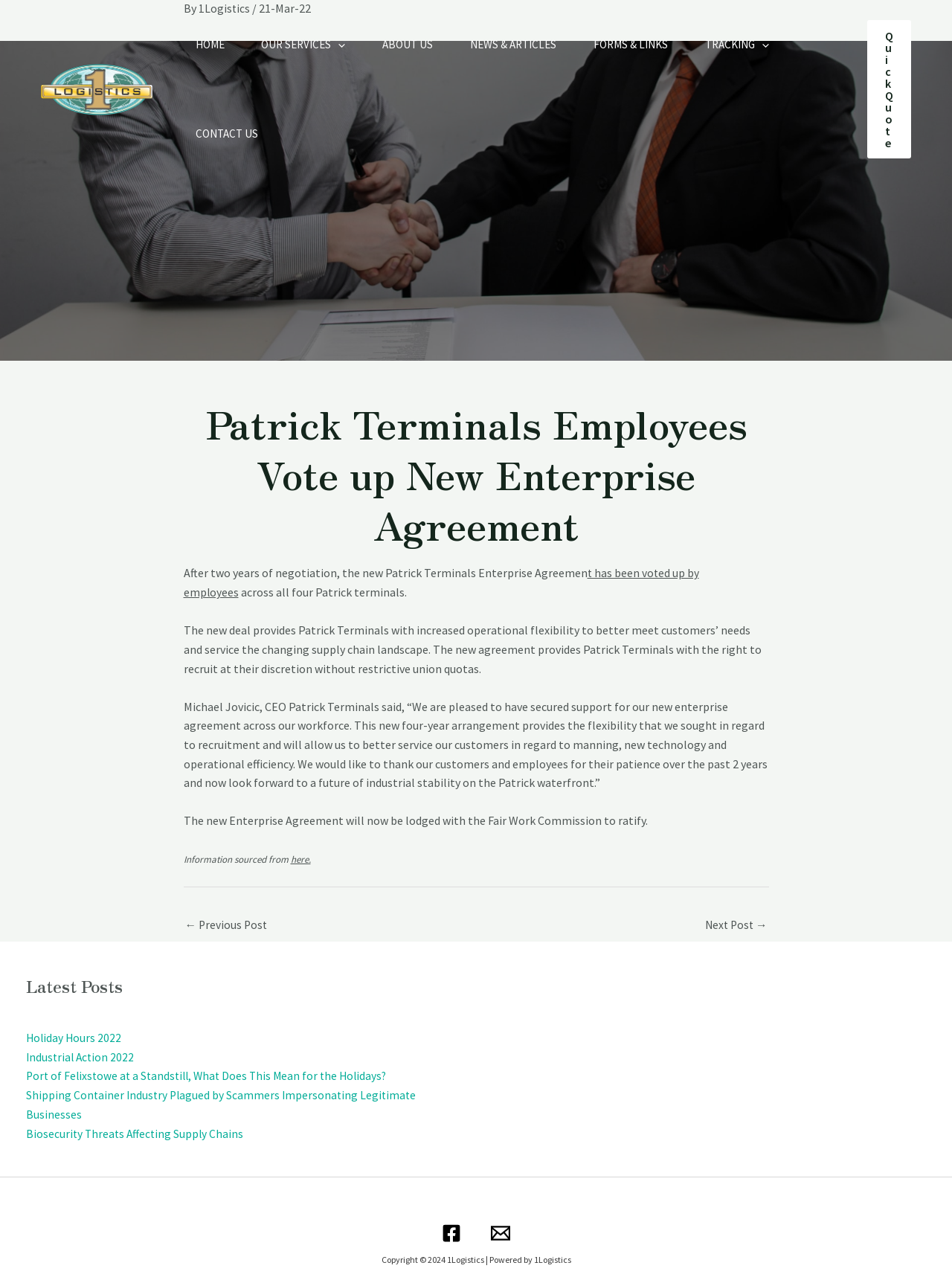Determine the bounding box coordinates of the clickable region to follow the instruction: "Visit the 'NEWS & ARTICLES' page".

[0.504, 0.0, 0.641, 0.07]